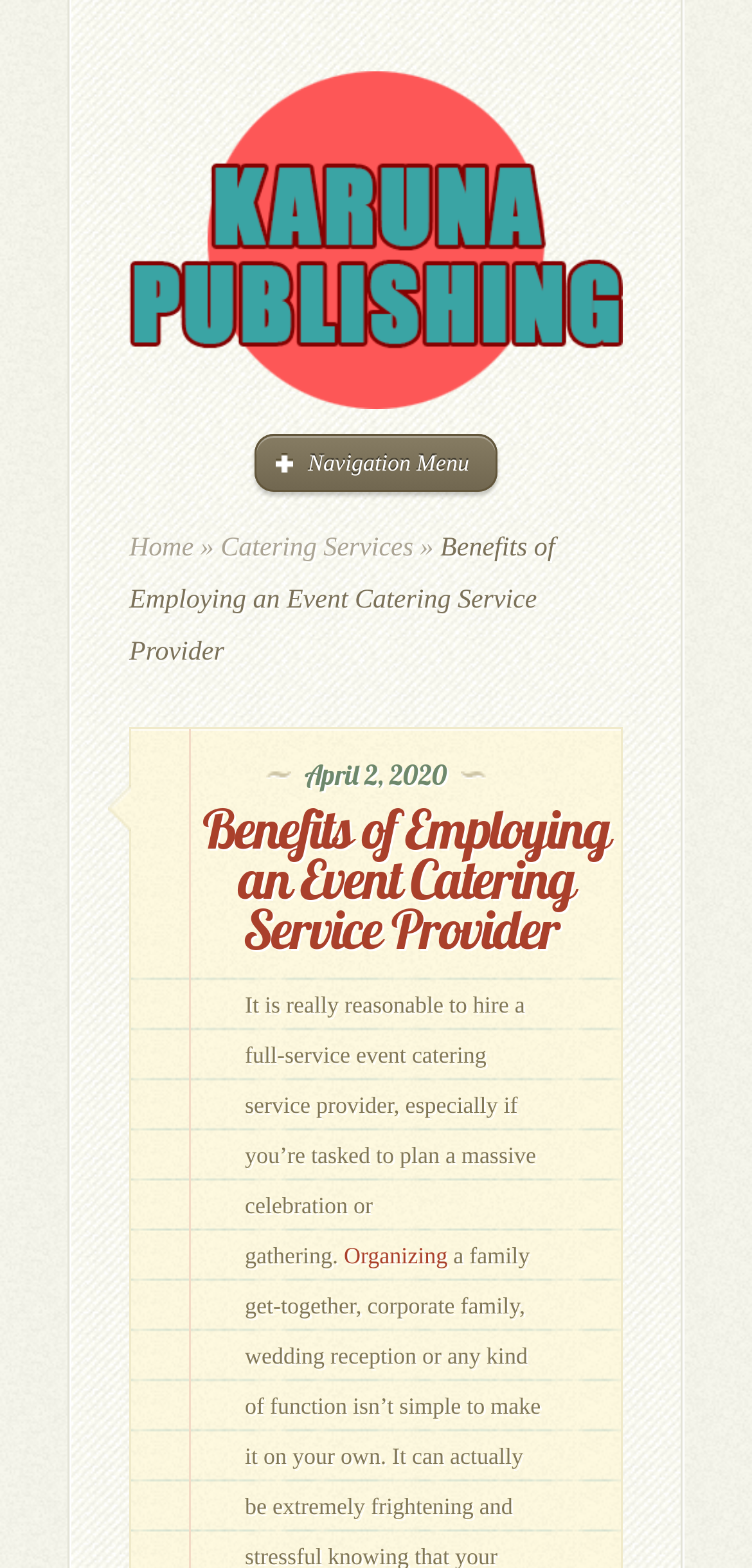Extract the main headline from the webpage and generate its text.

Benefits of Employing an Event Catering Service Provider 